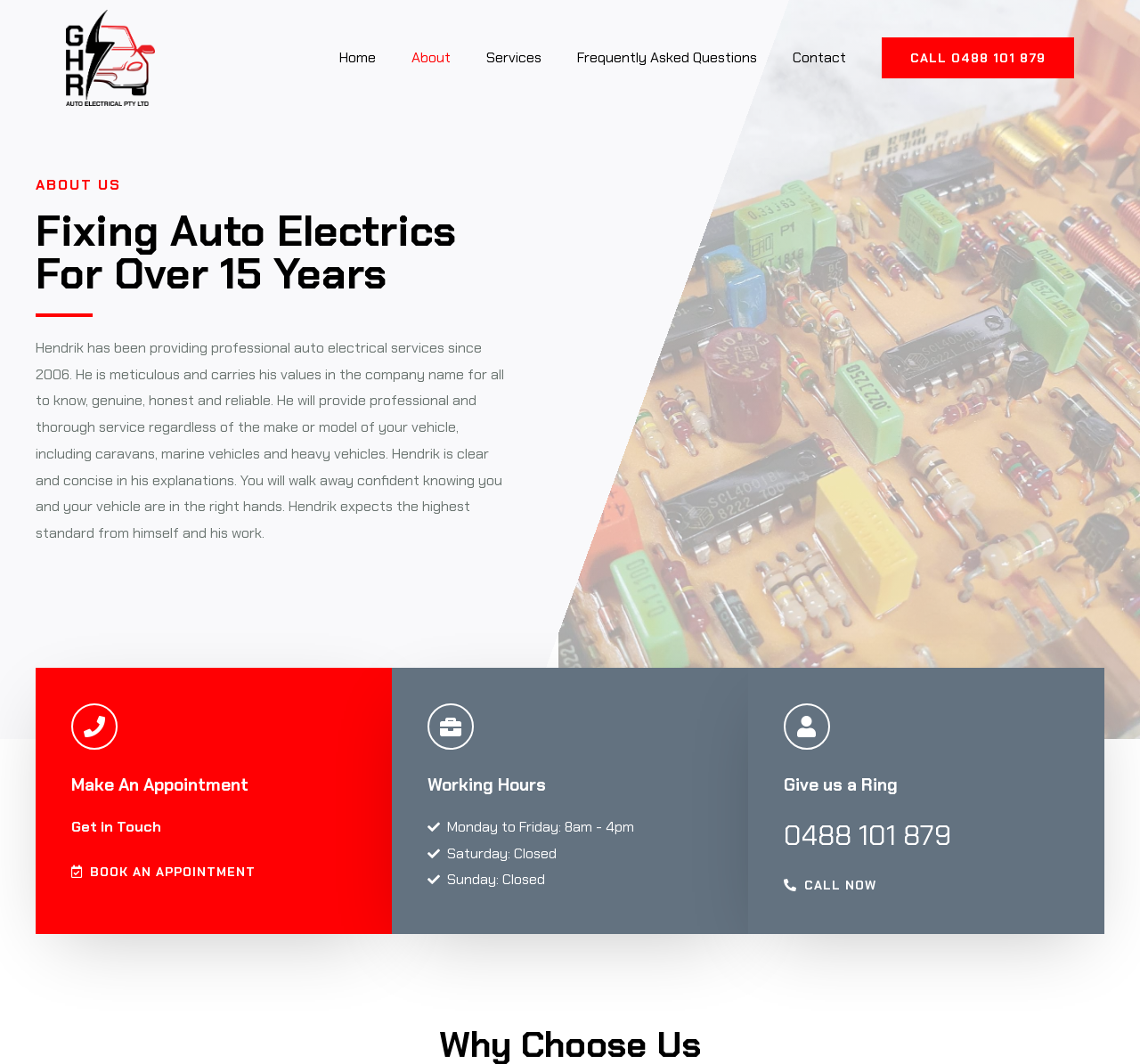Can you extract the headline from the webpage for me?

Fixing Auto Electrics For Over 15 Years